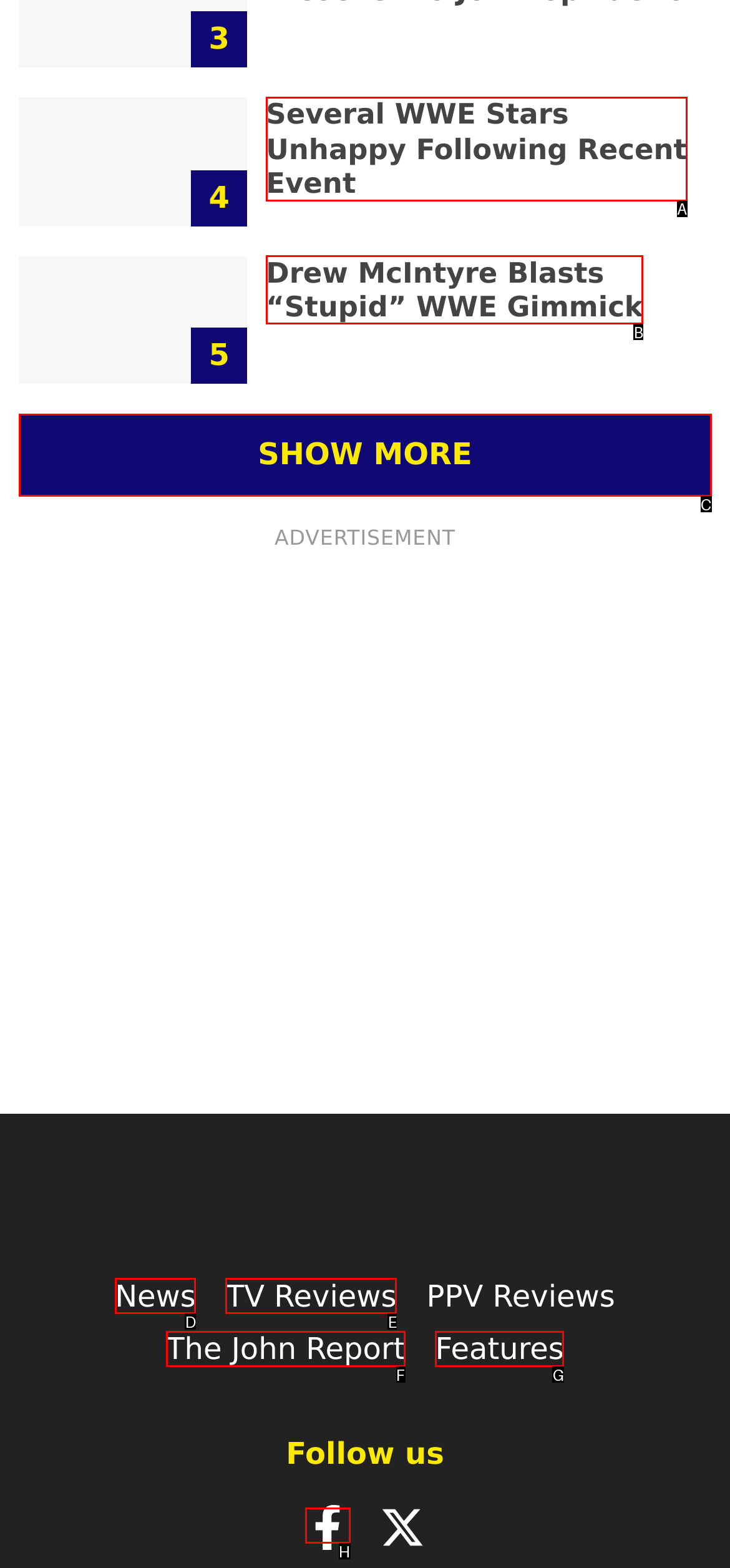Point out the HTML element that matches the following description: TV Reviews
Answer with the letter from the provided choices.

E